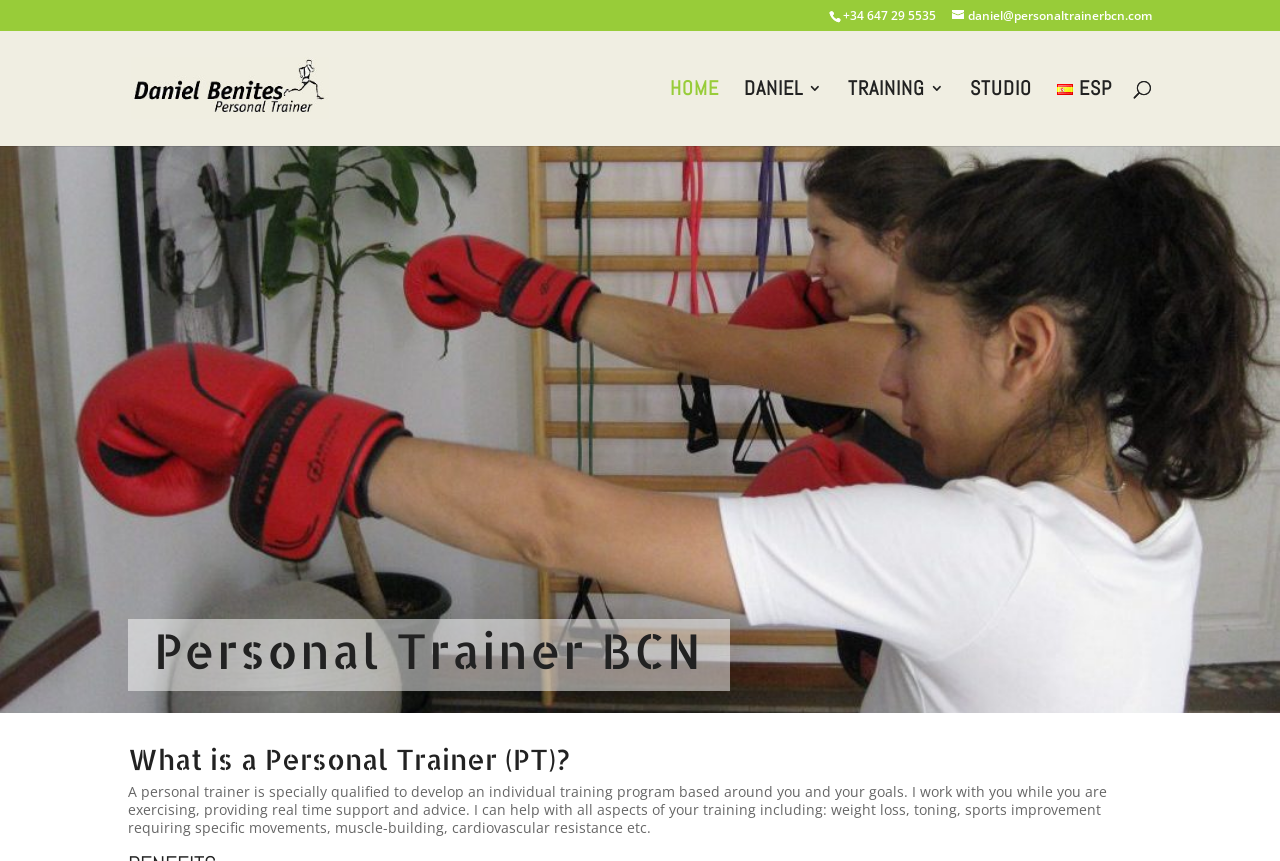Determine the bounding box coordinates for the area that needs to be clicked to fulfill this task: "go to Daniel Benites' email". The coordinates must be given as four float numbers between 0 and 1, i.e., [left, top, right, bottom].

[0.744, 0.008, 0.9, 0.028]